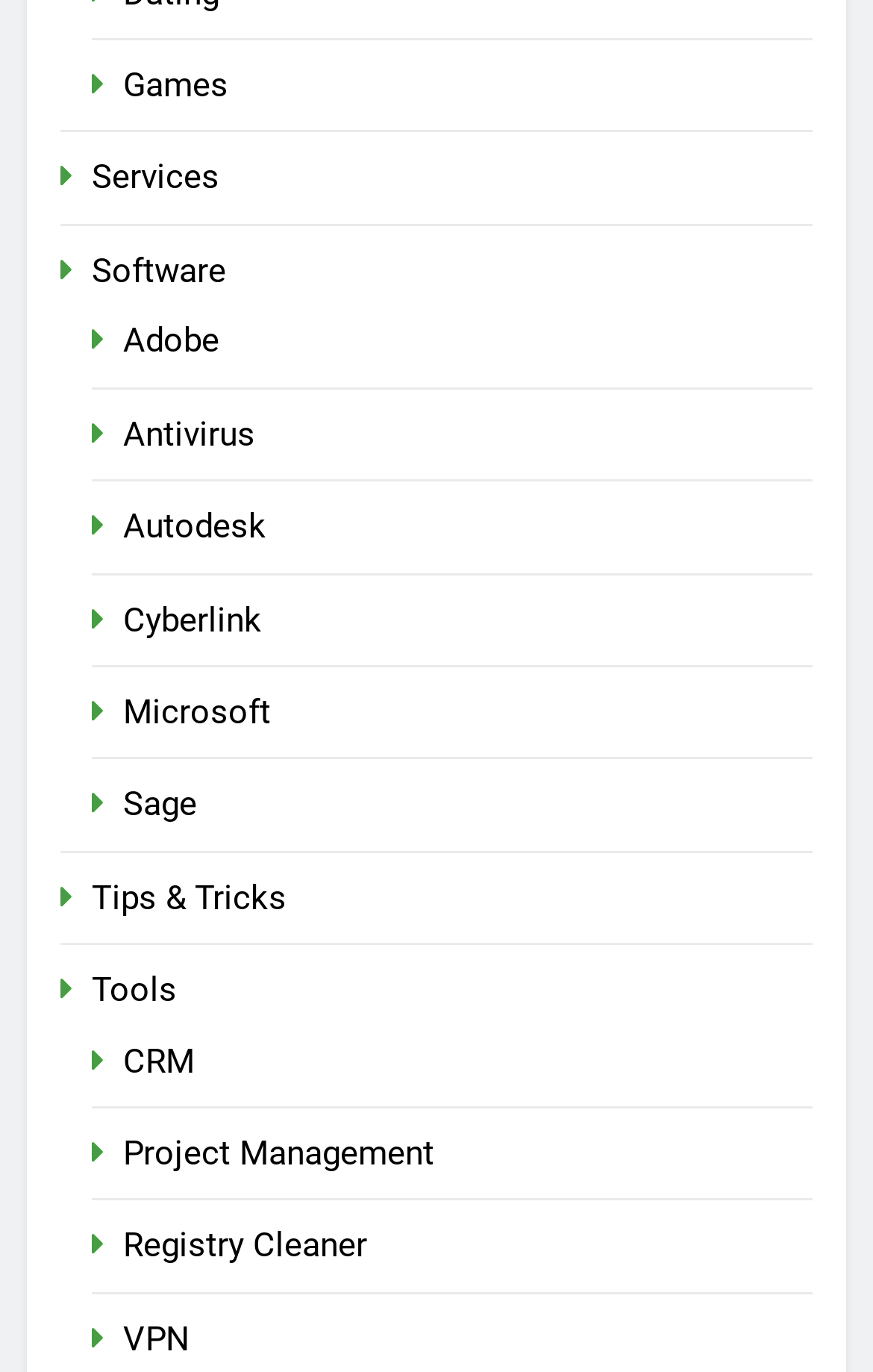How many categories are on the webpage?
Please give a detailed and thorough answer to the question, covering all relevant points.

I identified three categories on the webpage: 'Games', 'Services', and 'Software'. These categories are represented by separate links on the webpage.